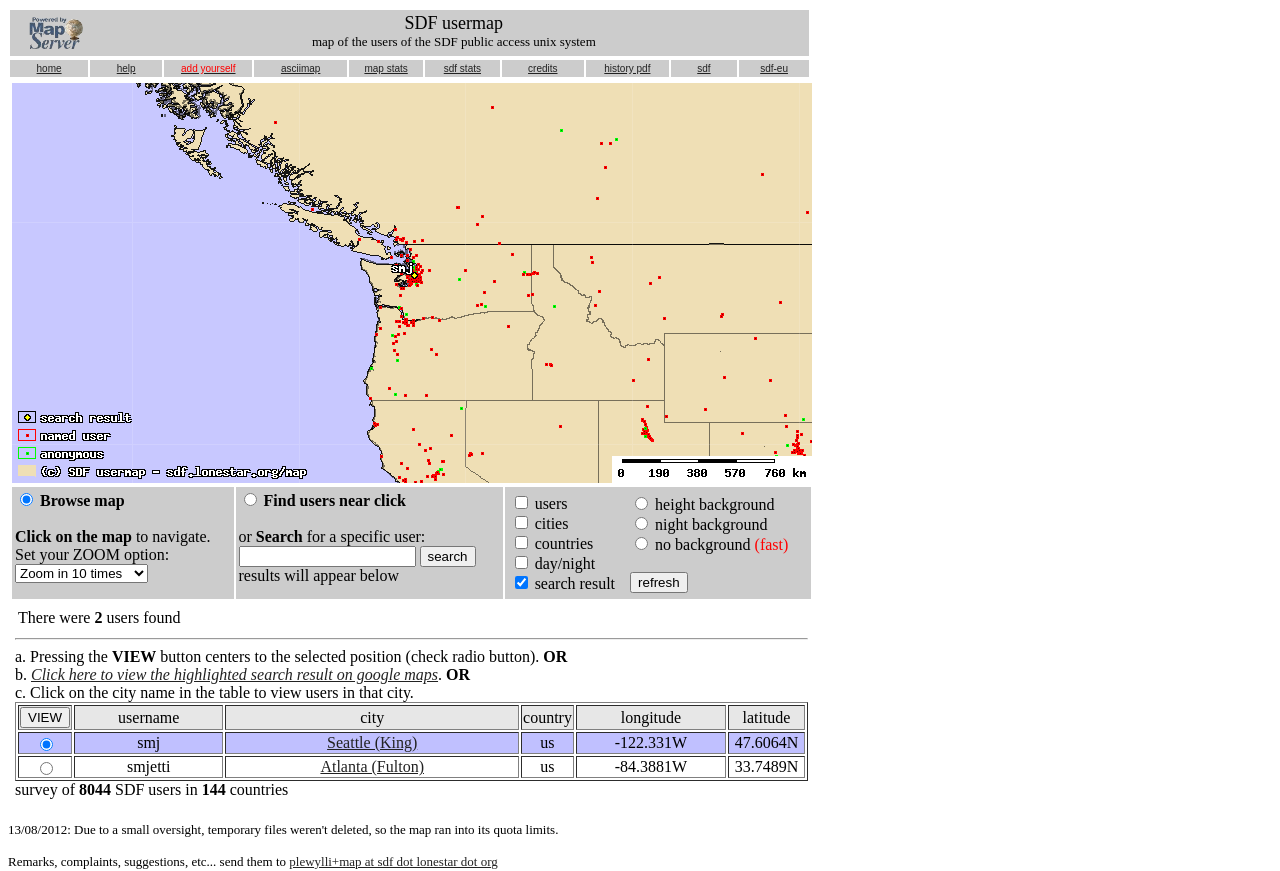Locate the bounding box coordinates of the clickable area to execute the instruction: "refresh the search result". Provide the coordinates as four float numbers between 0 and 1, represented as [left, top, right, bottom].

[0.492, 0.656, 0.537, 0.68]